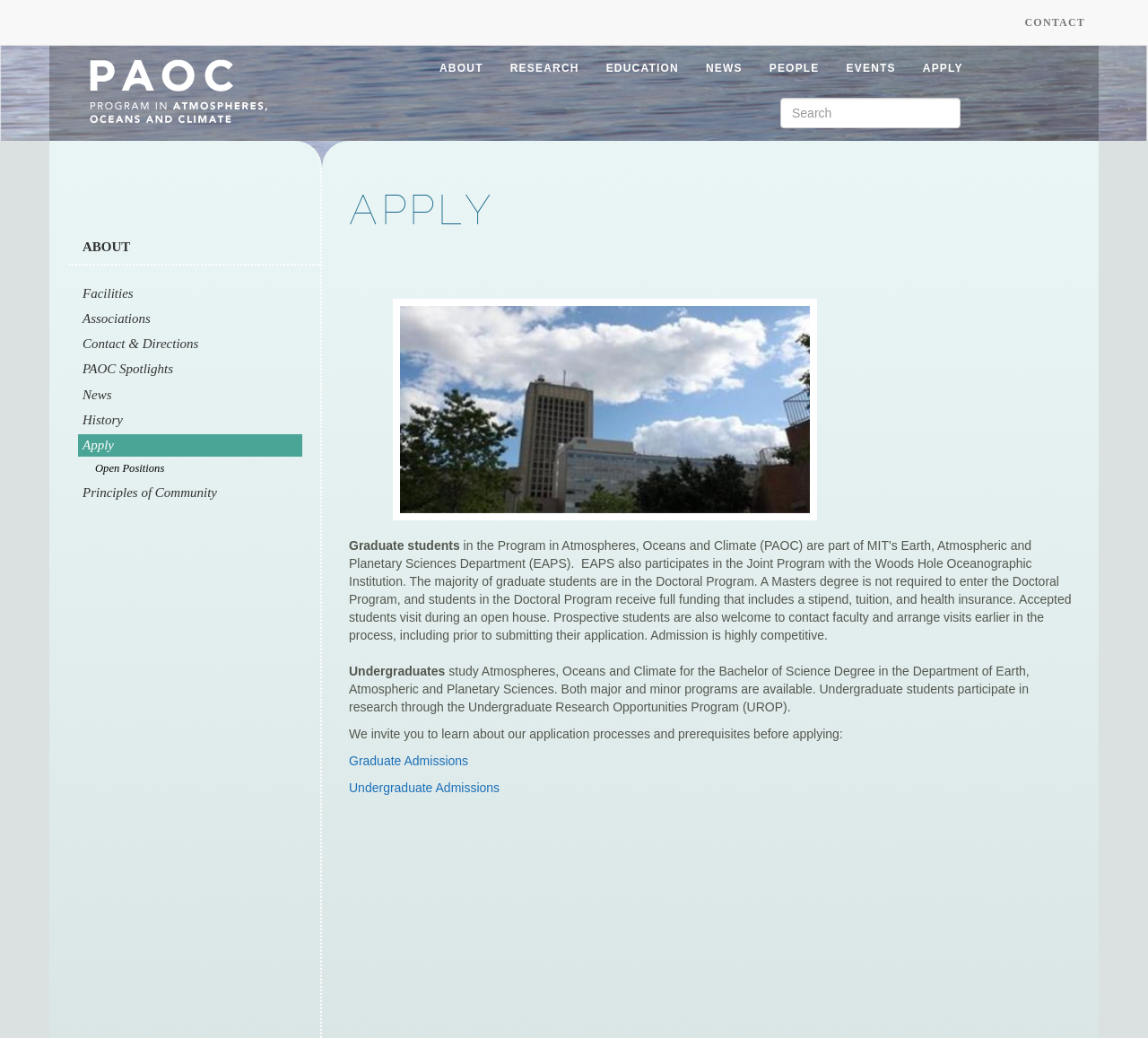What is the name of the program for undergraduate research?
Please give a well-detailed answer to the question.

The webpage mentions 'Undergraduate Research Opportunities Program (UROP)' as a program for undergraduate students to participate in research, which suggests that the name of the program is UROP.